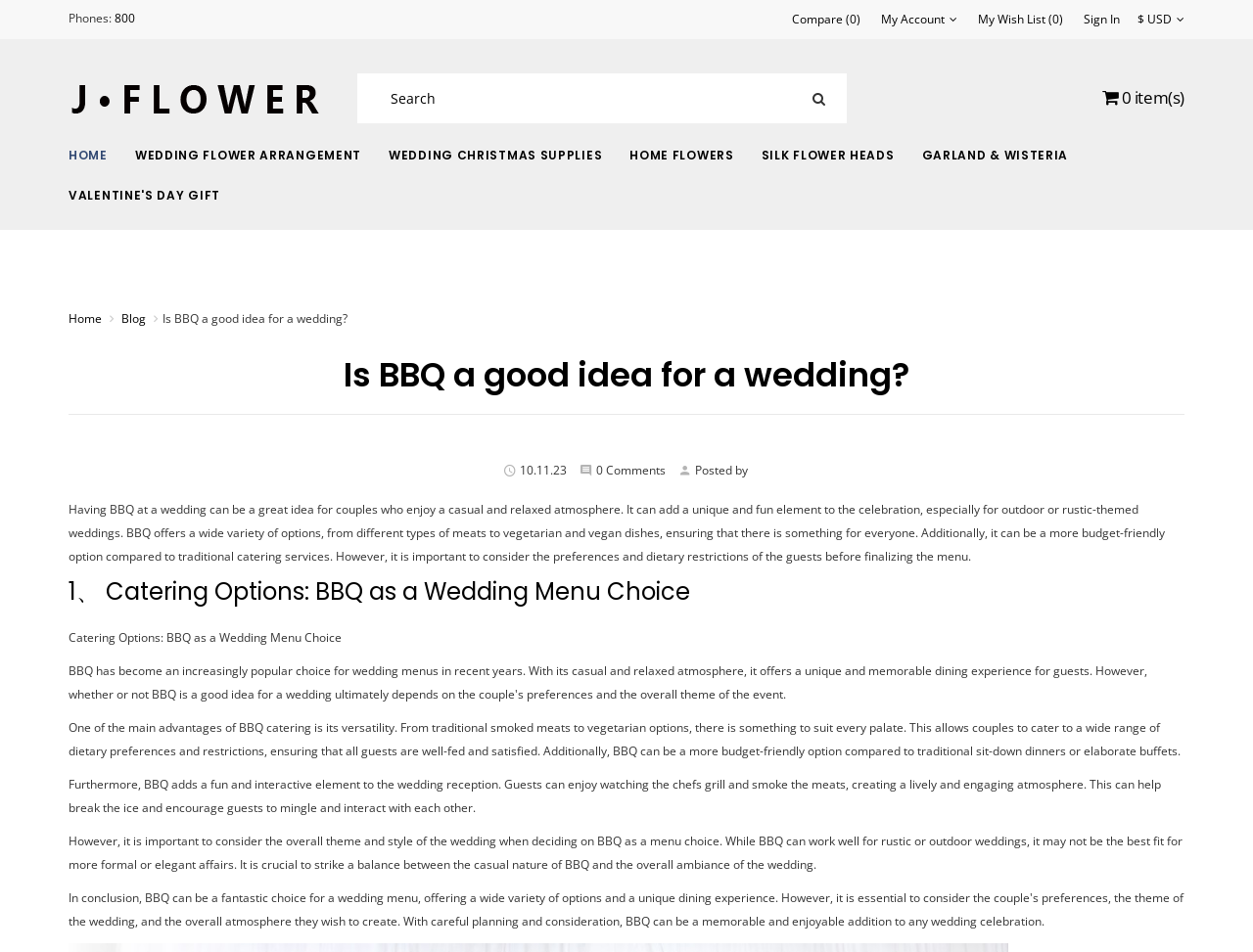What type of weddings is BBQ catering suitable for?
Please answer the question with as much detail and depth as you can.

The article suggests that BBQ catering is well-suited for rustic or outdoor weddings, but may not be the best fit for more formal or elegant affairs.